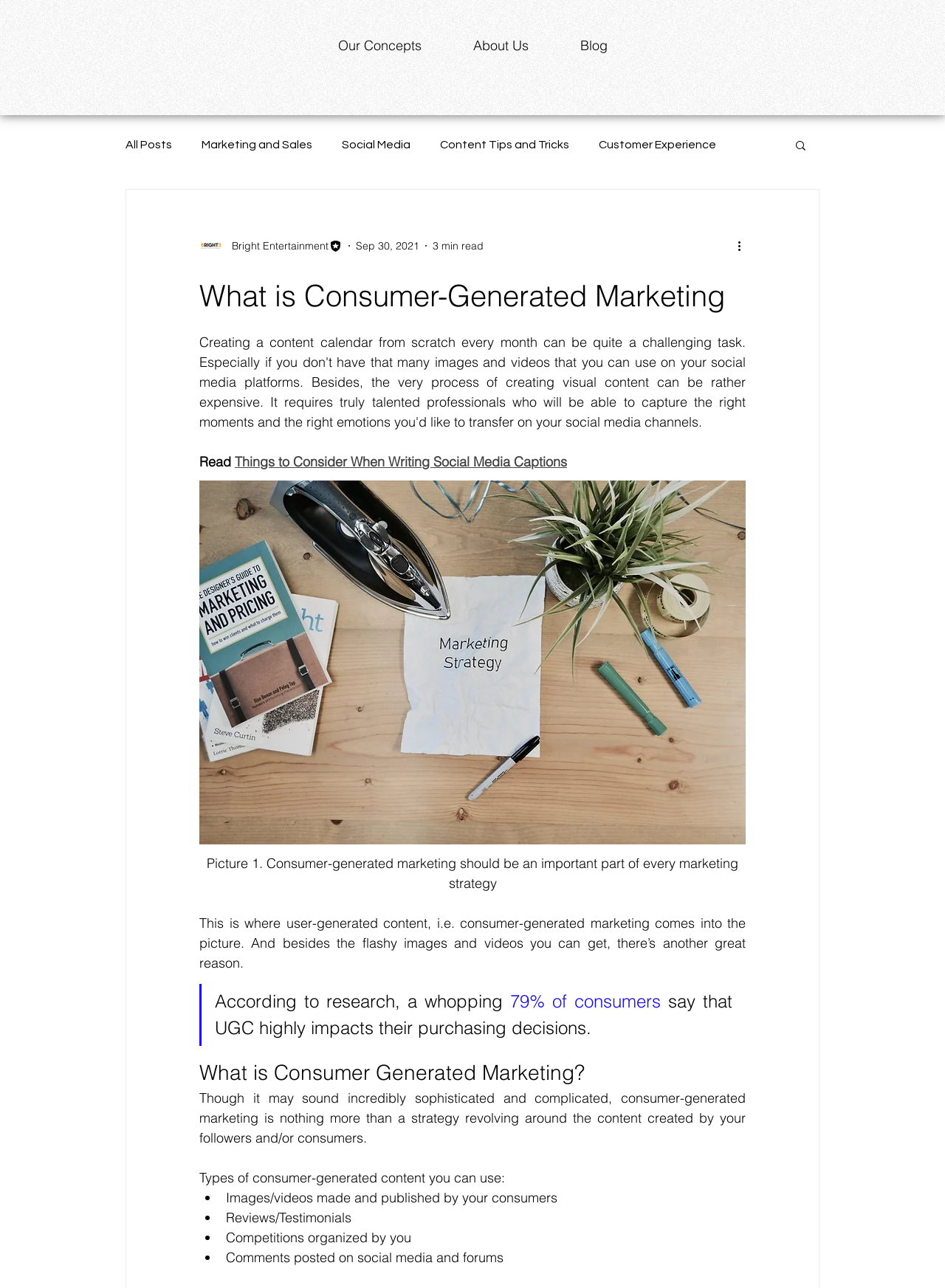Can you find the bounding box coordinates for the element that needs to be clicked to execute this instruction: "Click the 'More actions' button"? The coordinates should be given as four float numbers between 0 and 1, i.e., [left, top, right, bottom].

[0.778, 0.184, 0.797, 0.198]